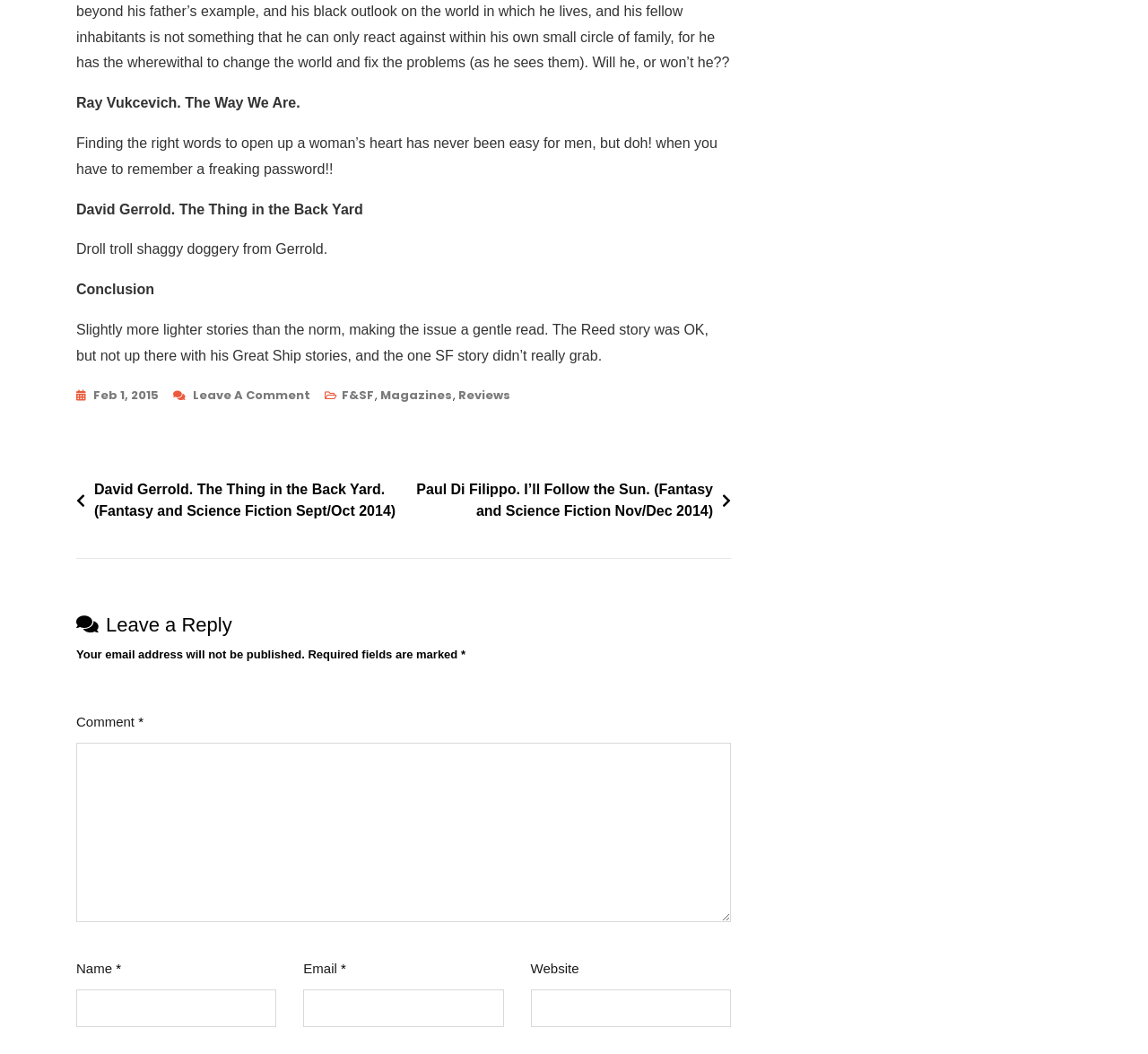Please reply to the following question using a single word or phrase: 
What is the category of the post?

Reviews